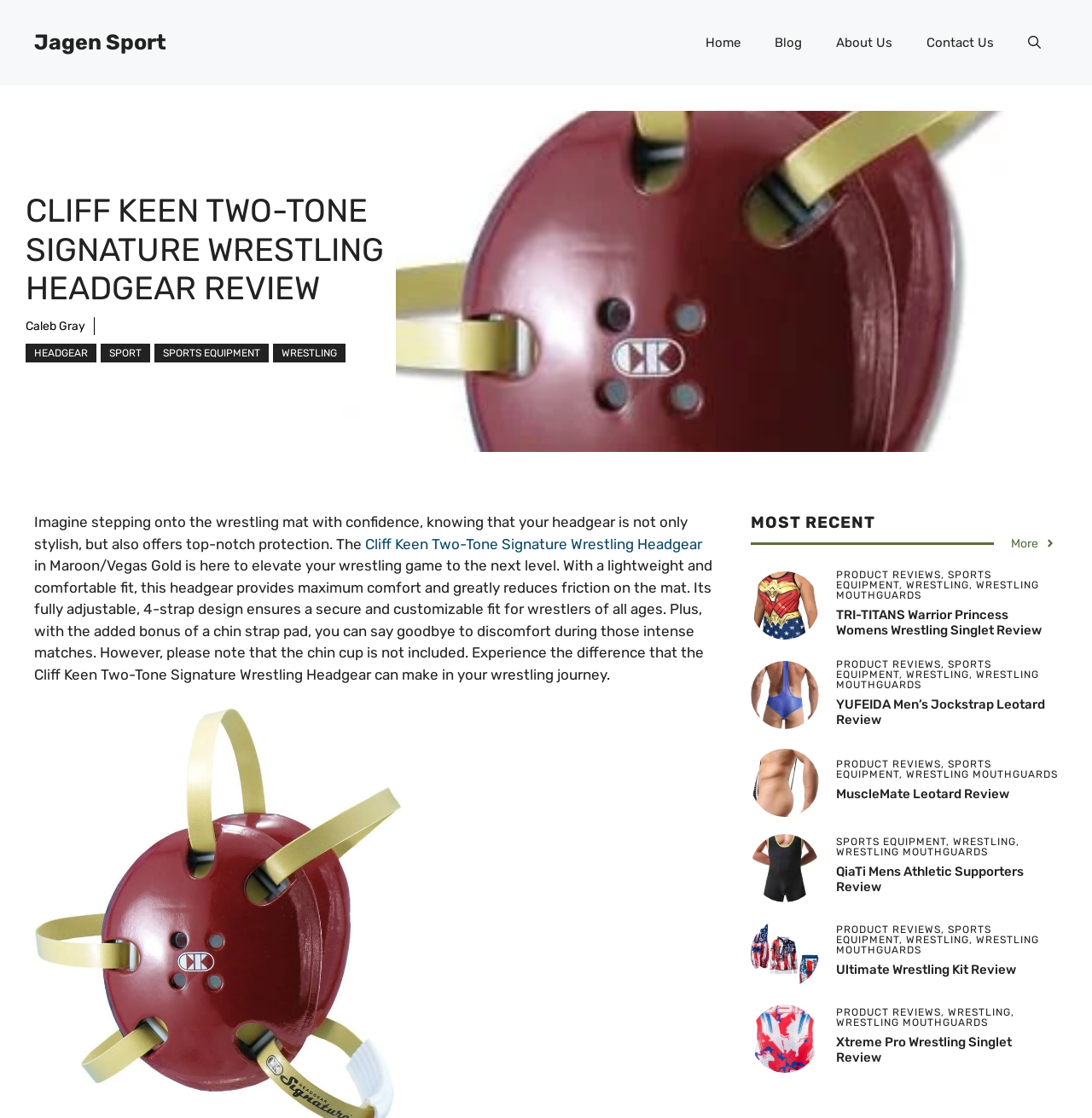Find the UI element described as: "MuscleMate Leotard Review" and predict its bounding box coordinates. Ensure the coordinates are four float numbers between 0 and 1, [left, top, right, bottom].

[0.766, 0.703, 0.924, 0.717]